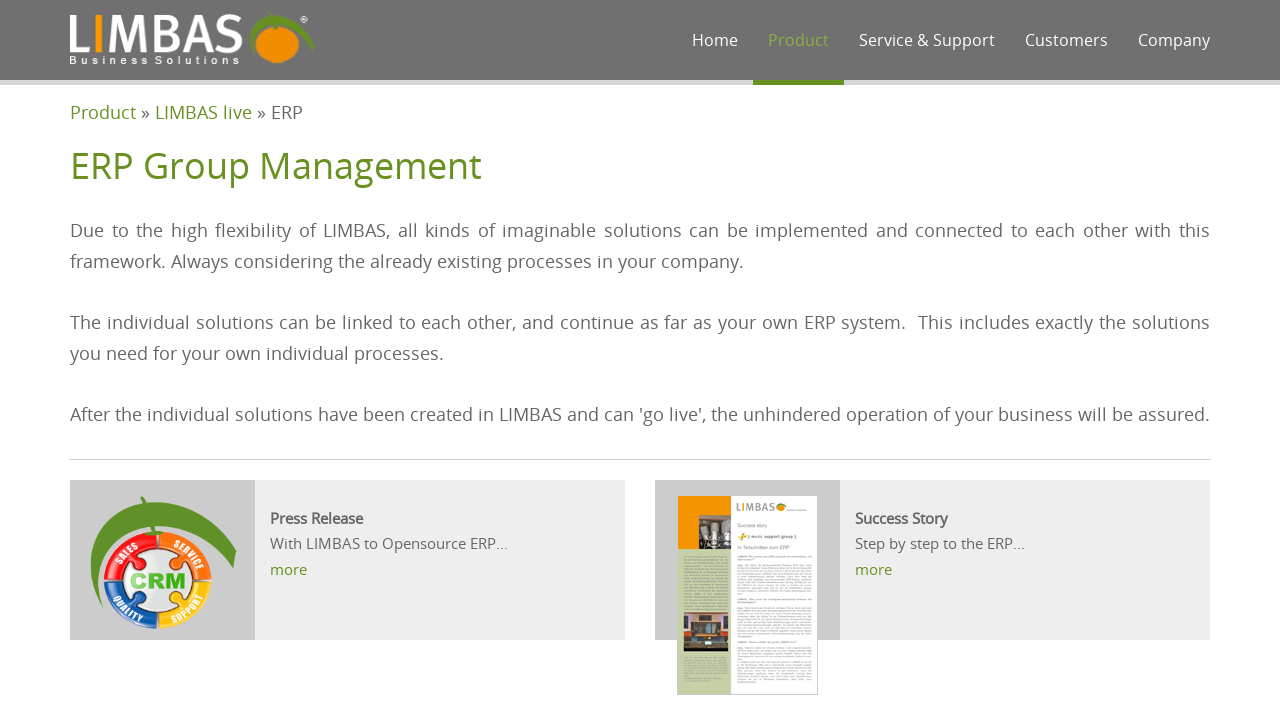What is the main topic of the webpage?
Look at the image and provide a detailed response to the question.

The main topic of the webpage is ERP (Enterprise Resource Planning), which is clear from the heading 'ERP Group Management' and the text 'Due to the high flexibility of LIMBAS, all kinds of imaginable solutions can be implemented and connected to each other with this framework.'